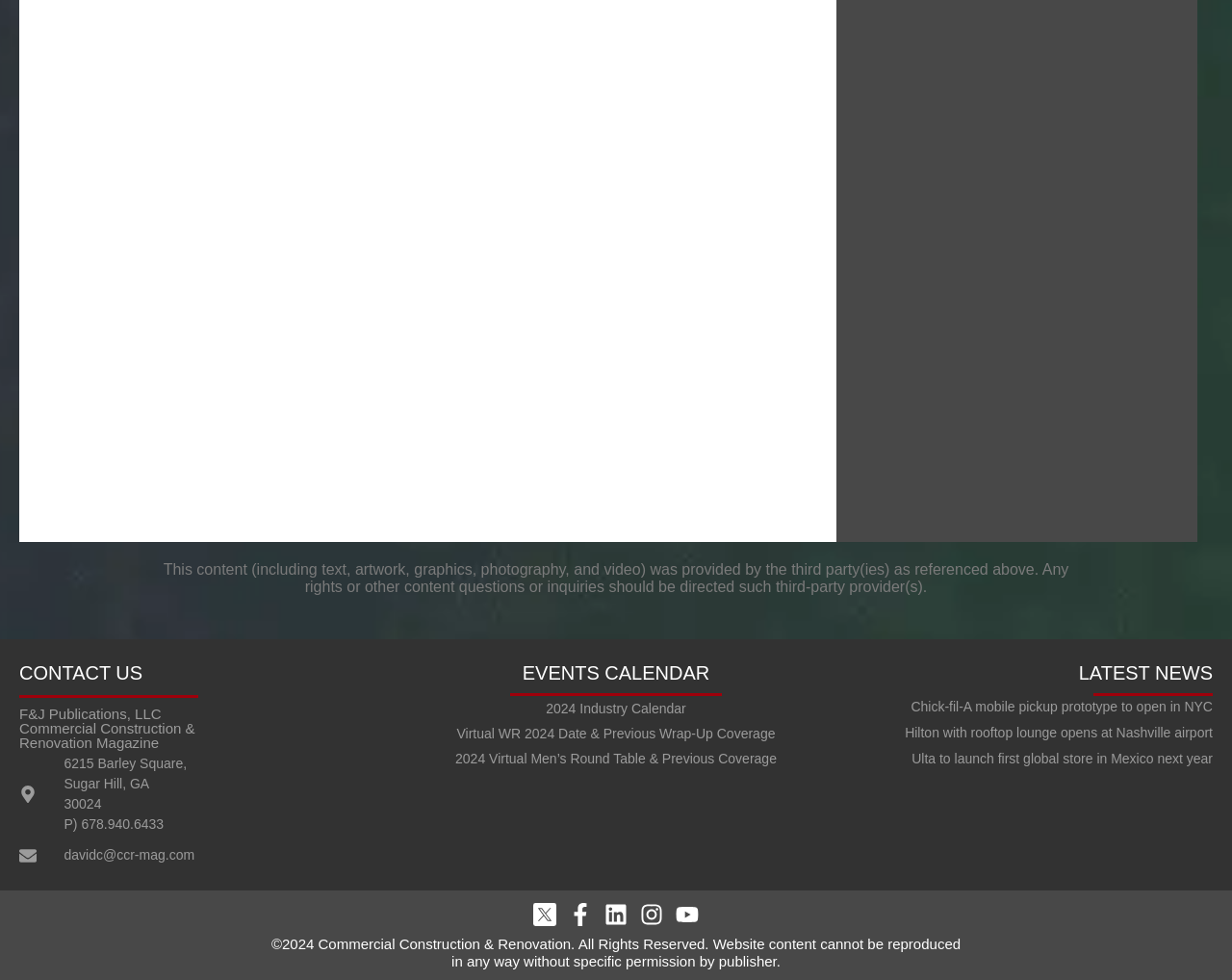Locate the bounding box coordinates of the area where you should click to accomplish the instruction: "Read about Chick-fil-A mobile pickup prototype".

[0.739, 0.713, 0.984, 0.729]